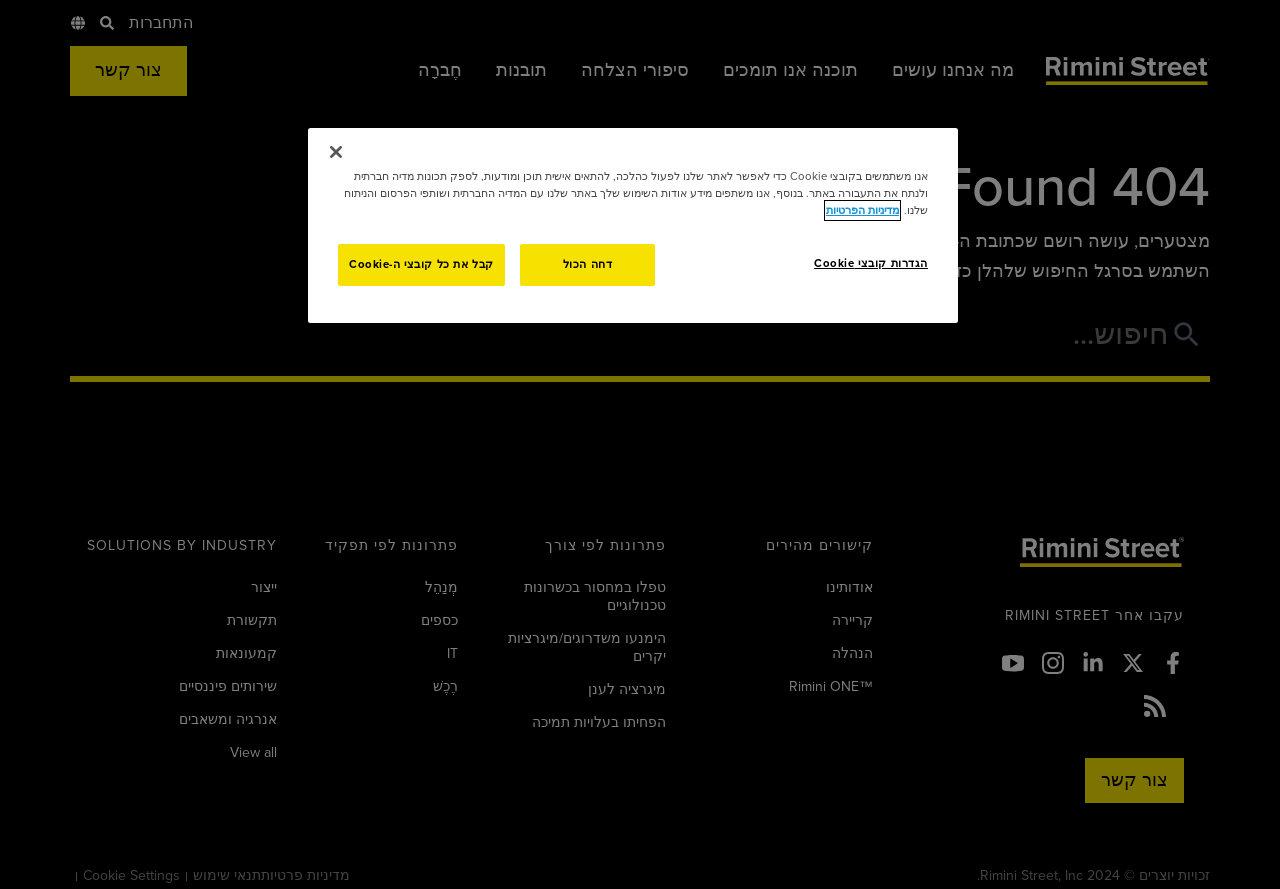Indicate the bounding box coordinates of the element that must be clicked to execute the instruction: "Learn more about Rimini Street". The coordinates should be given as four float numbers between 0 and 1, i.e., [left, top, right, bottom].

[0.797, 0.606, 0.925, 0.635]